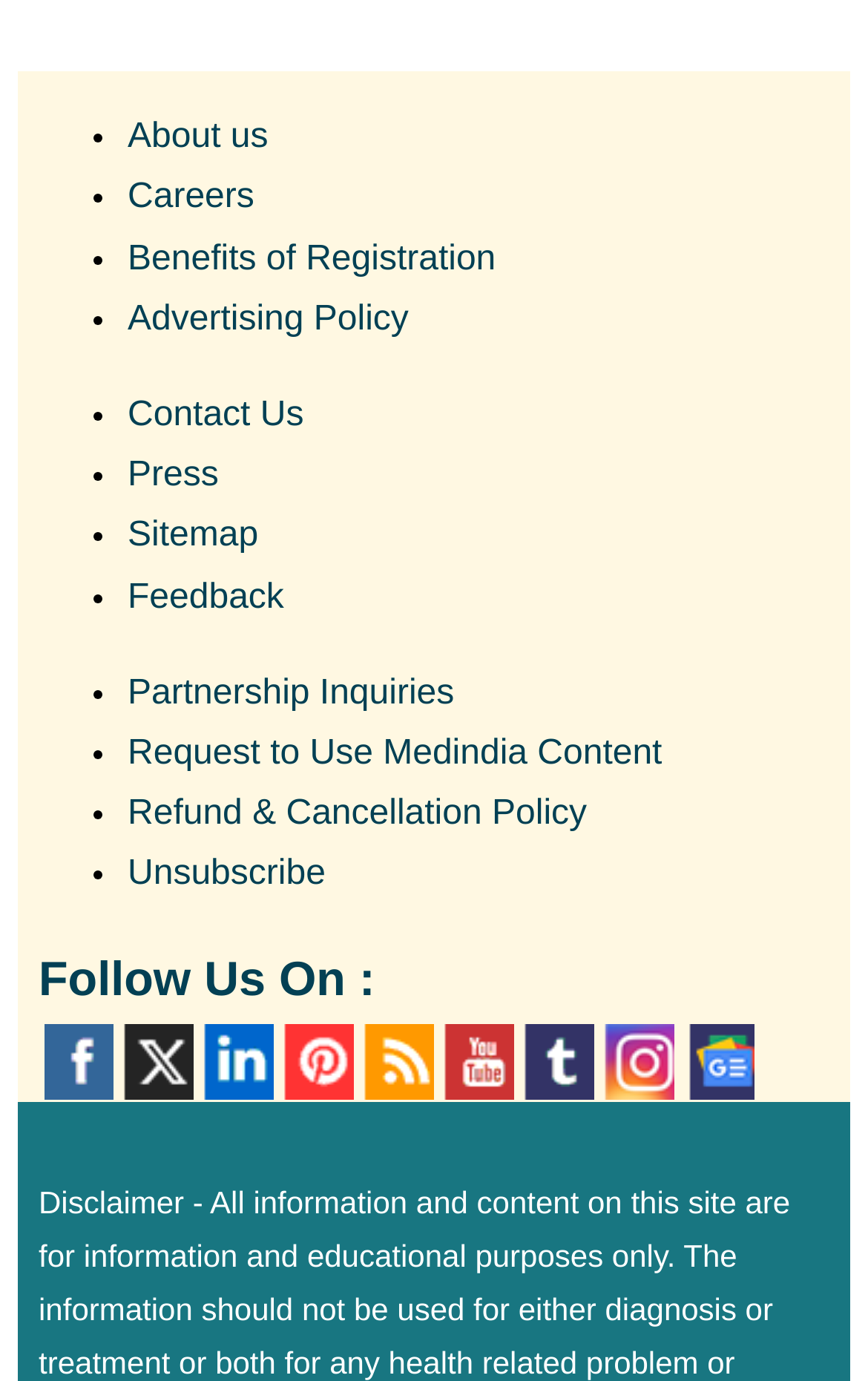Determine the bounding box coordinates of the clickable region to follow the instruction: "Read Benefits of Registration".

[0.147, 0.173, 0.571, 0.201]